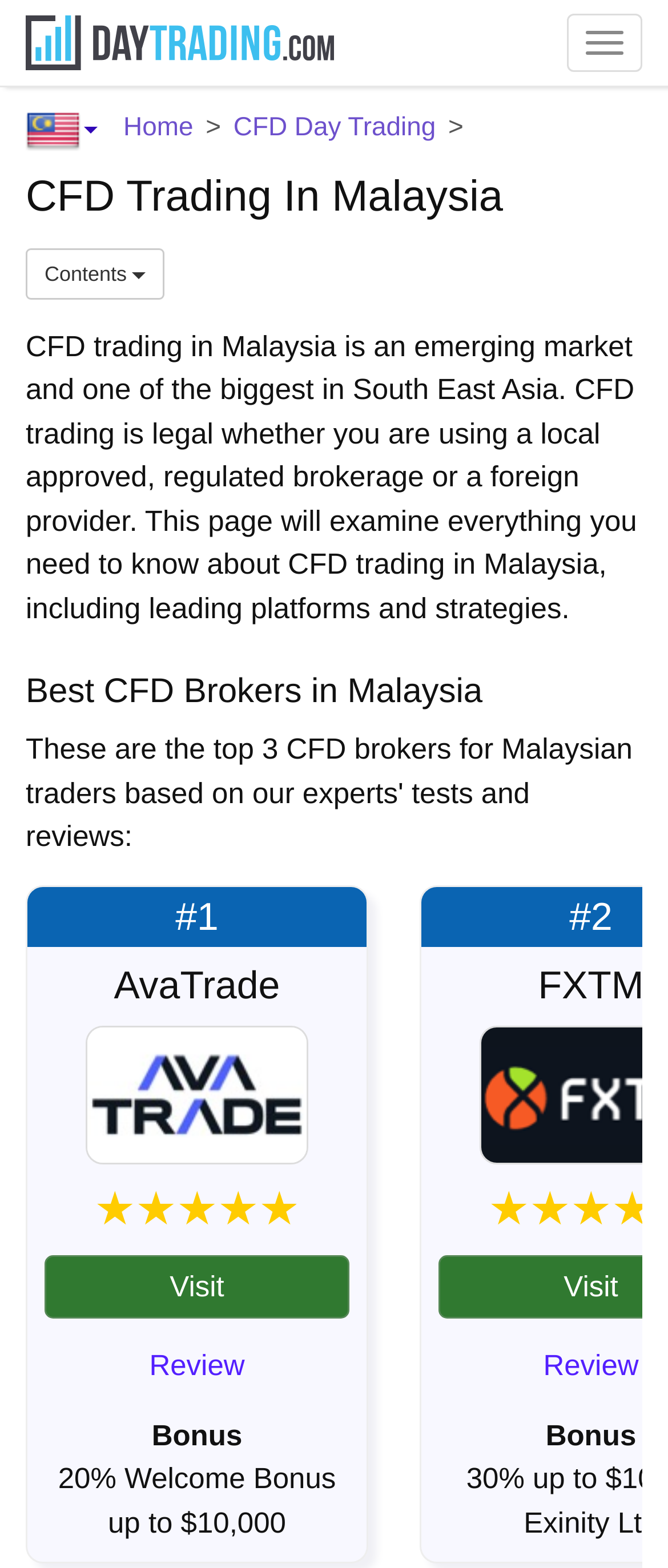Please specify the bounding box coordinates for the clickable region that will help you carry out the instruction: "Review FXTM".

[0.813, 0.861, 0.956, 0.881]